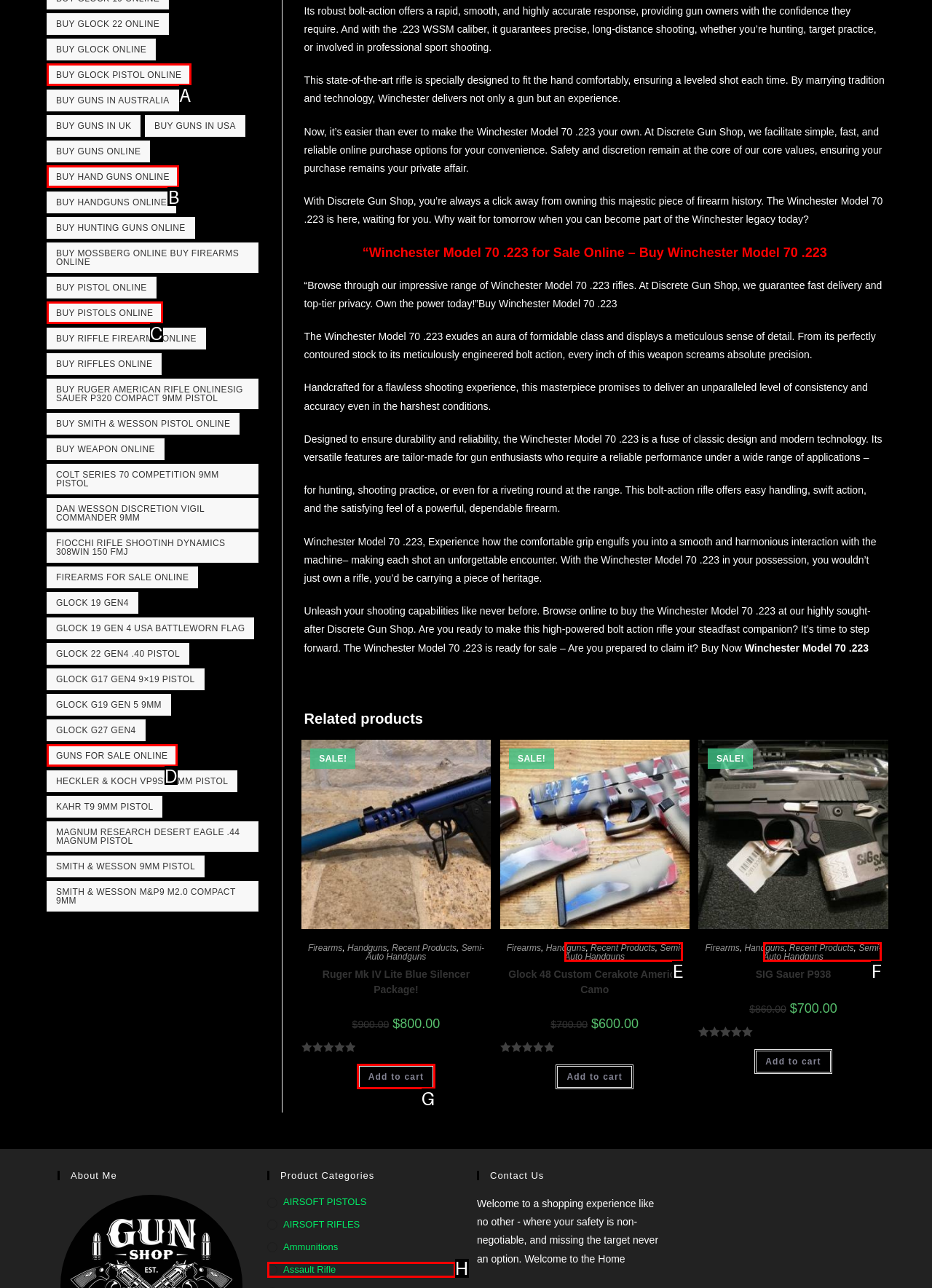Match the description to the correct option: Yearly
Provide the letter of the matching option directly.

None